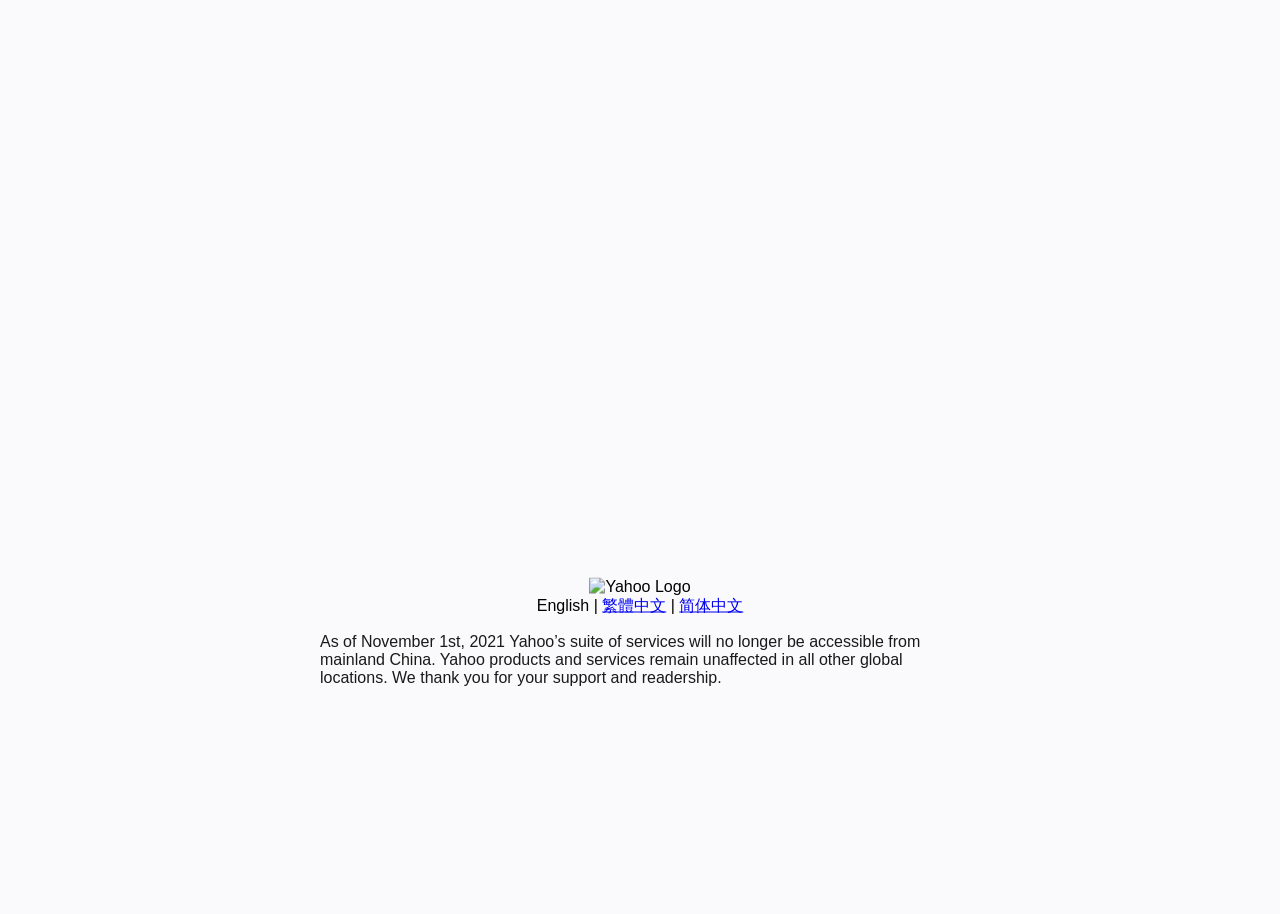Please determine the bounding box coordinates for the element with the description: "繁體中文".

[0.47, 0.653, 0.52, 0.671]